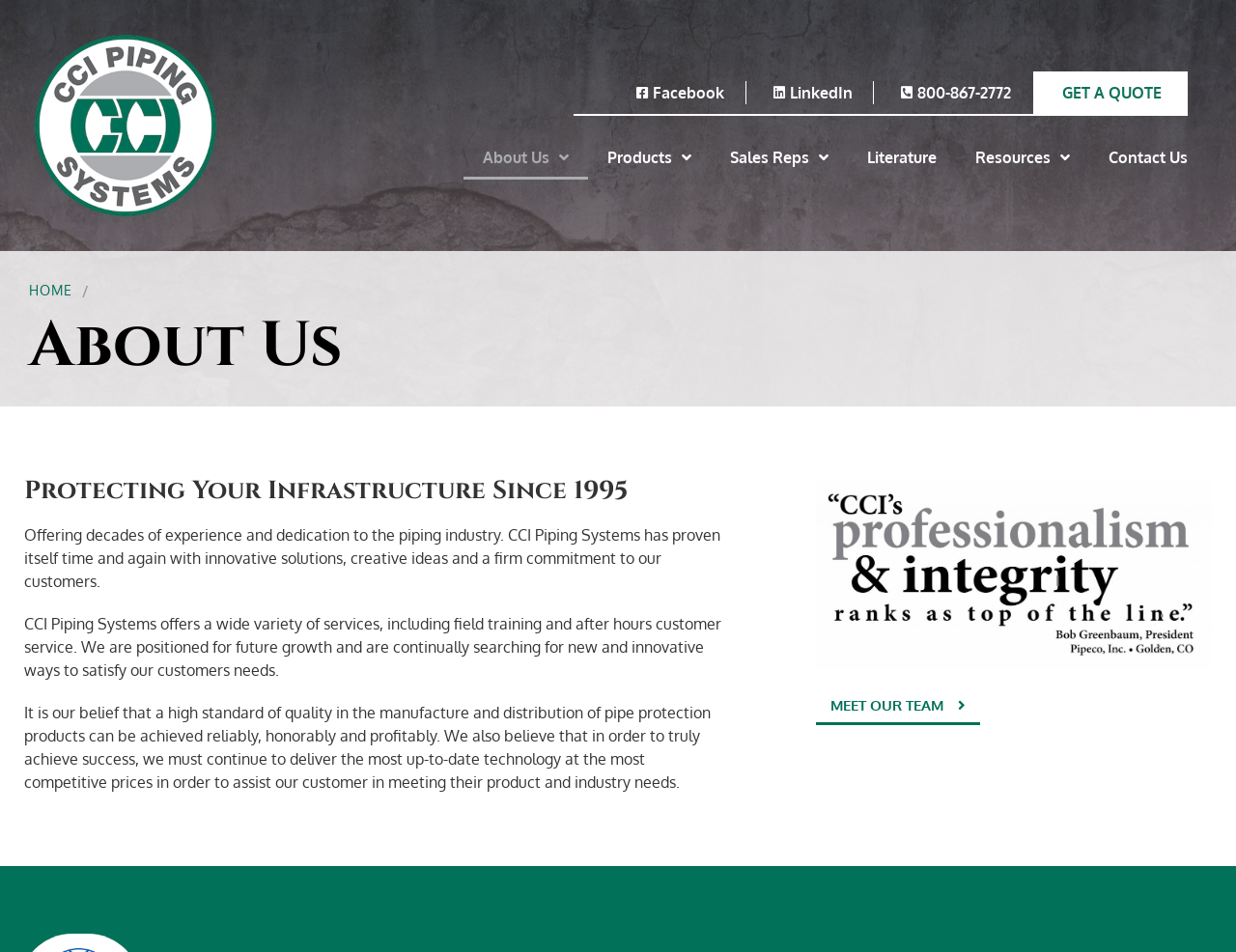Construct a comprehensive description capturing every detail on the webpage.

The webpage is about CCI Piping Systems, an organization that provides piping industry solutions. At the top left corner, there are several social media links, including Facebook and LinkedIn, as well as a phone number and a "GET A QUOTE" button. 

Below these links, there is a navigation menu with several options, including "About Us", "Products", "Sales Reps", "Literature", "Resources", and "Contact Us". Each of these options has a dropdown menu, indicated by the "\uf107" symbol.

The main content of the page is divided into sections. The first section has a heading "About Us" and a subheading "Protecting Your Infrastructure Since 1995". Below this, there are three paragraphs of text that describe the company's experience, services, and commitment to quality.

At the bottom of the page, there is a link to "MEET OUR TEAM". Overall, the webpage has a simple and organized layout, with clear headings and concise text that provides information about CCI Piping Systems.